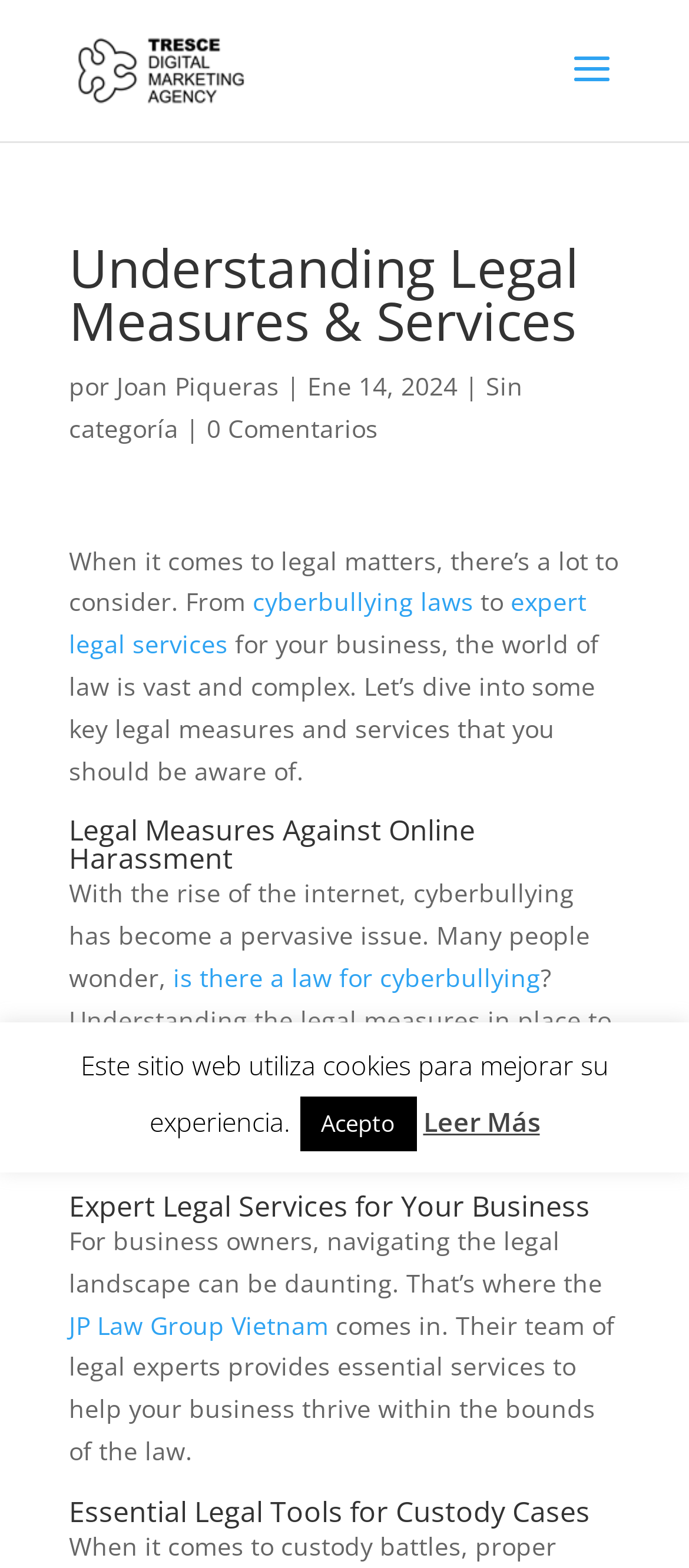What is the purpose of the JP Law Group Vietnam?
Refer to the screenshot and answer in one word or phrase.

To provide essential services to help businesses thrive within the bounds of the law